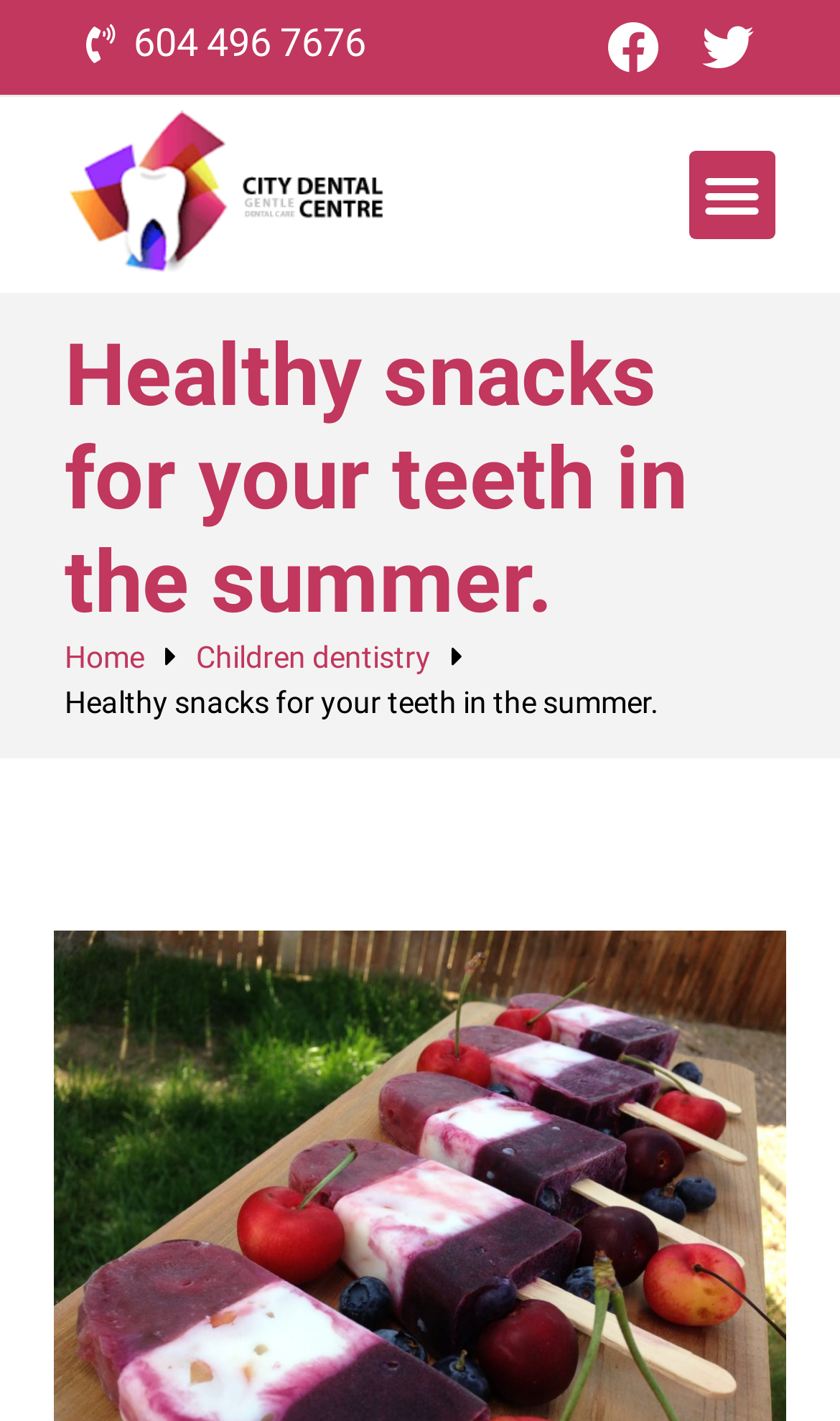What is the phone number of City Dental Centre?
Could you answer the question in a detailed manner, providing as much information as possible?

I found the phone number by looking at the link element with the text '604 496 7676' which is located at the top of the webpage.